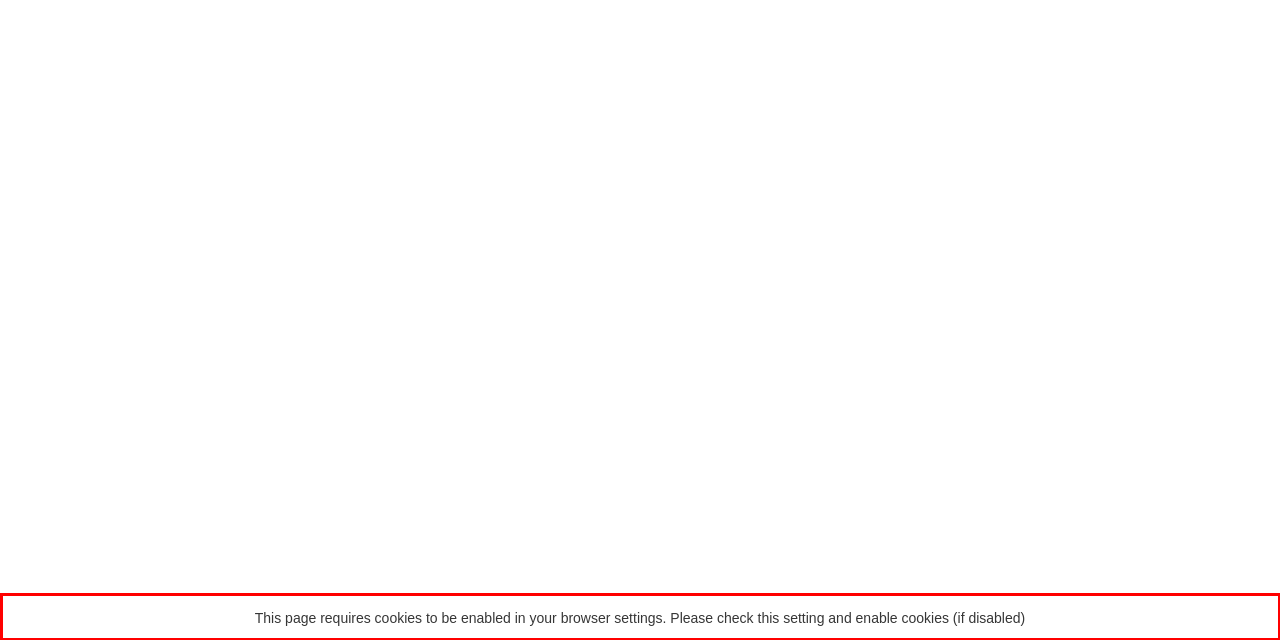Analyze the screenshot of the webpage and extract the text from the UI element that is inside the red bounding box.

This page requires cookies to be enabled in your browser settings. Please check this setting and enable cookies (if disabled)